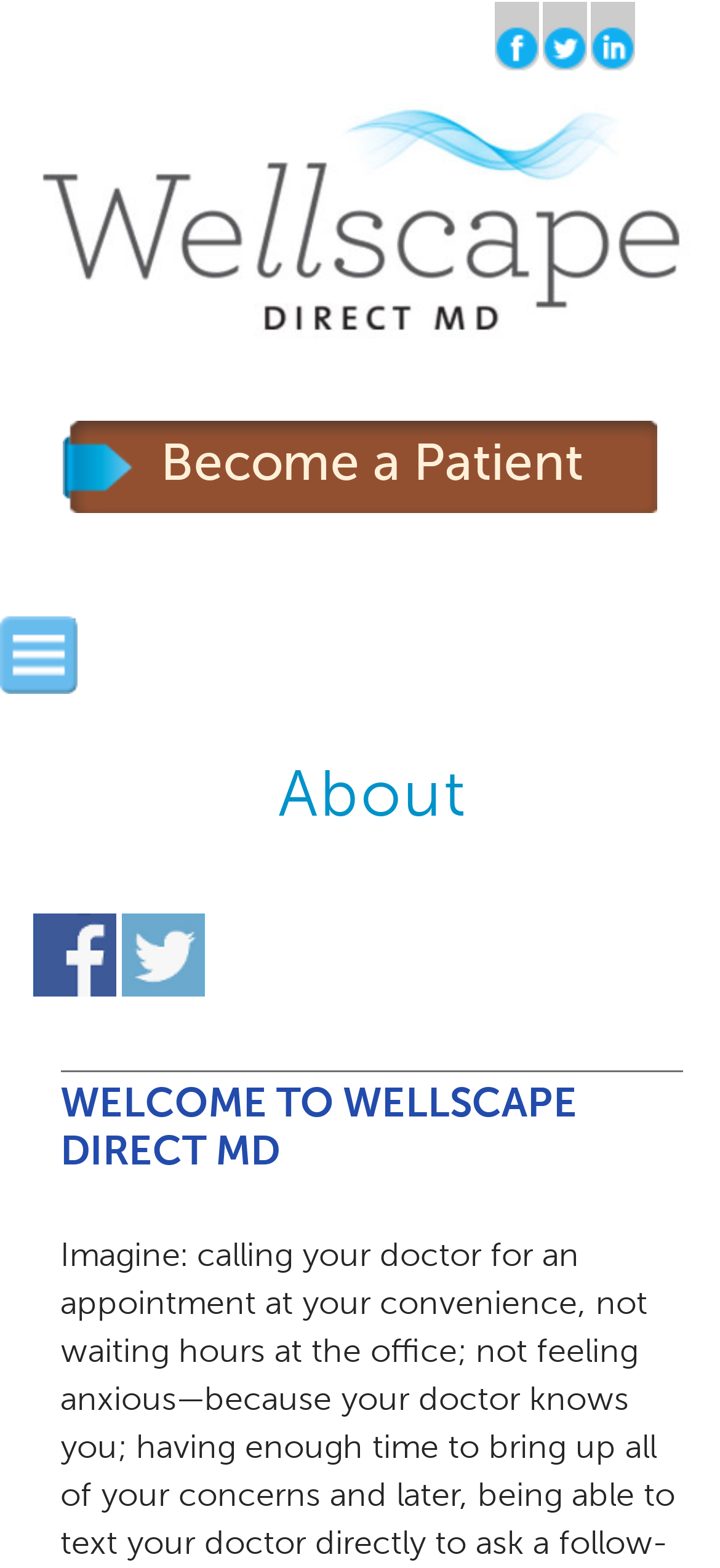Carefully examine the image and provide an in-depth answer to the question: What is the main purpose of Wellscape Direct MD?

Based on the webpage, it seems that Wellscape Direct MD is a platform that allows patients to have virtual appointments with their doctors, eliminating the need to wait for hours at the office. This is evident from the links 'Become a Patient' and the heading 'WELCOME TO WELLSCAPE DIRECT MD' which suggests a personalized and convenient healthcare experience.